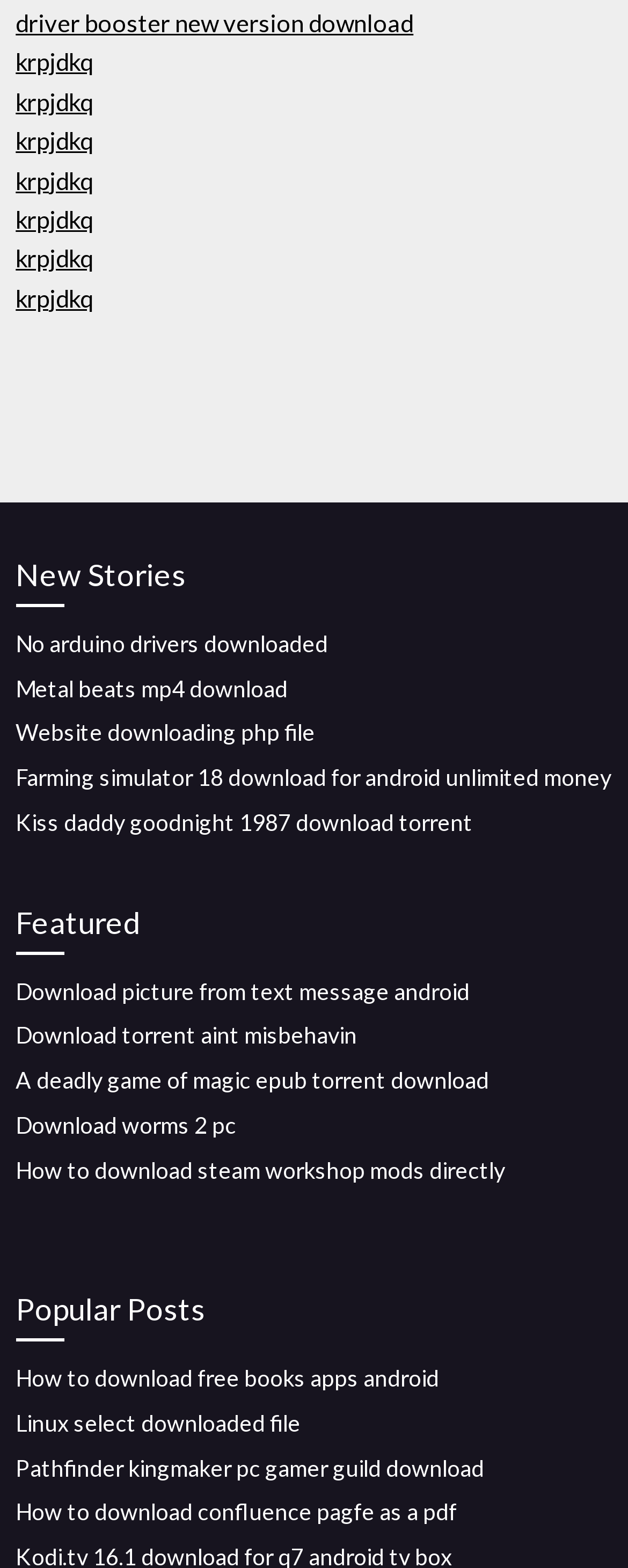What is the common theme among the links in the section 'Popular Posts'?
Provide an in-depth and detailed explanation in response to the question.

The common theme among the links in the section 'Popular Posts' can be inferred as 'Downloads and tutorials' because the links in this section provide downloads for various files, such as software and e-books, as well as tutorials on how to download or use certain software, indicating that it is a section for popular downloads and tutorials.